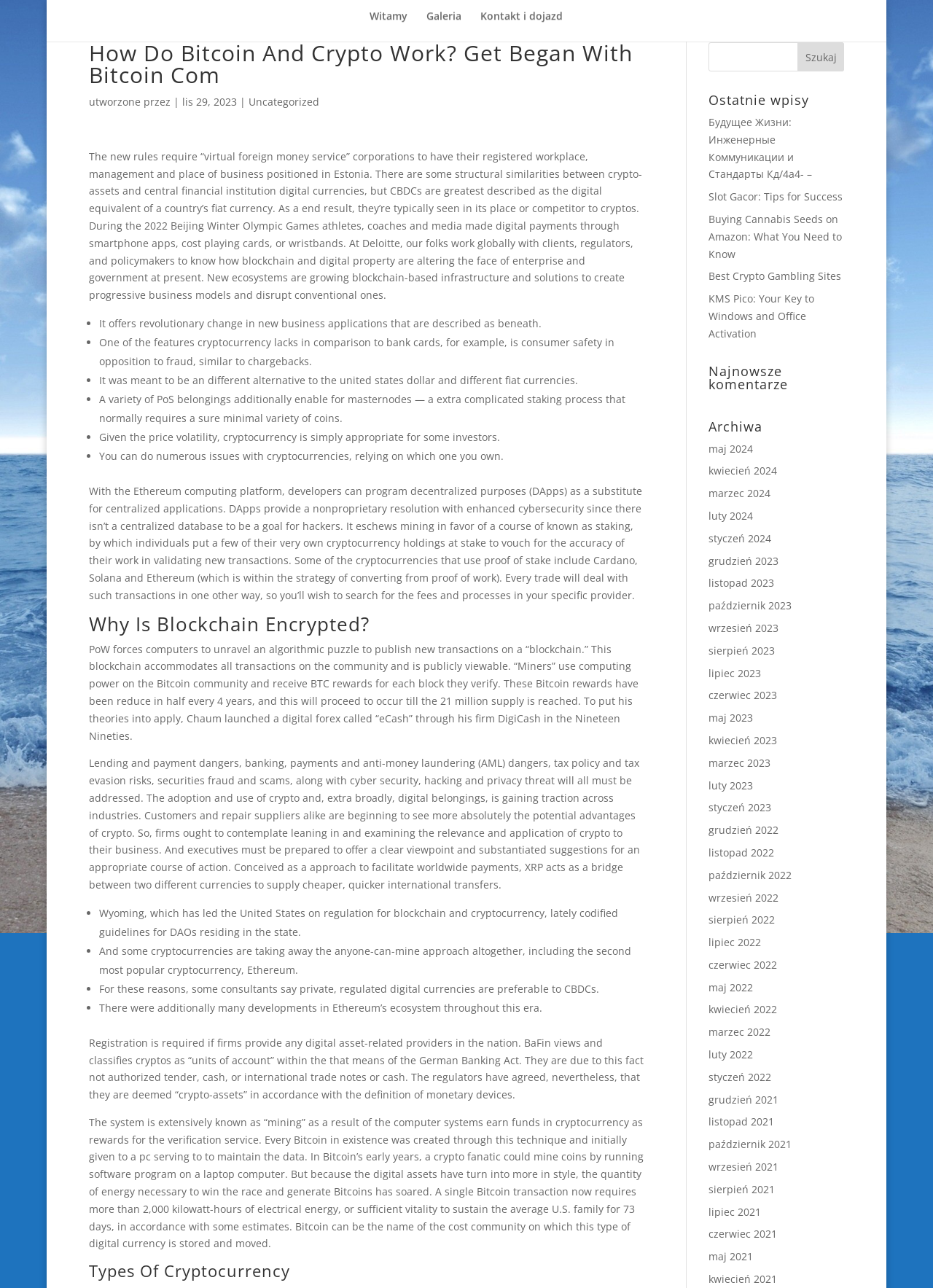Determine the main headline of the webpage and provide its text.

How Do Bitcoin And Crypto Work? Get Began With Bitcoin Com